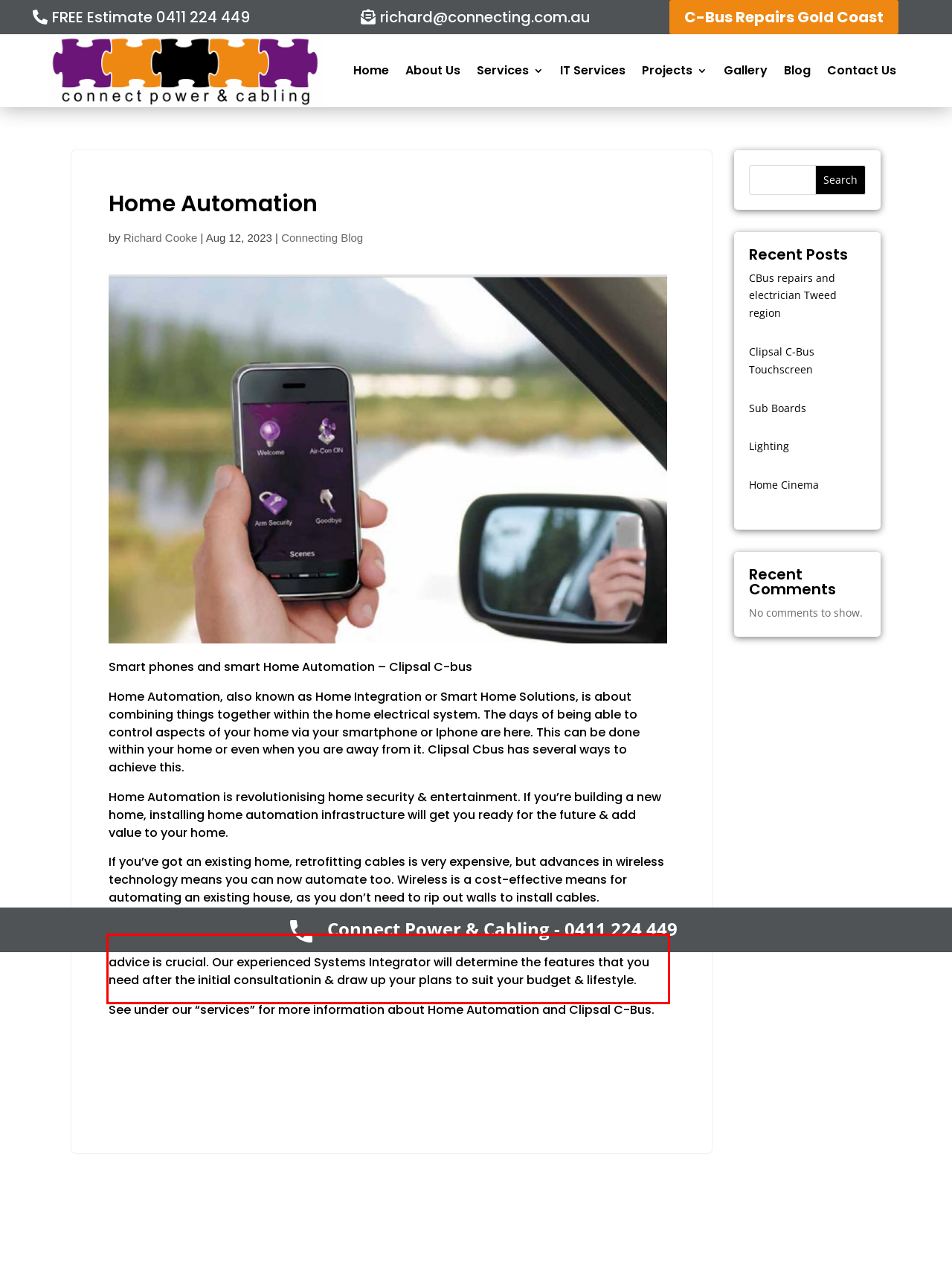Identify the red bounding box in the webpage screenshot and perform OCR to generate the text content enclosed.

If you are considering an Integrated Home Automation System, then be aware that expert advice is crucial. Our experienced Systems Integrator will determine the features that you need after the initial consultationin & draw up your plans to suit your budget & lifestyle.